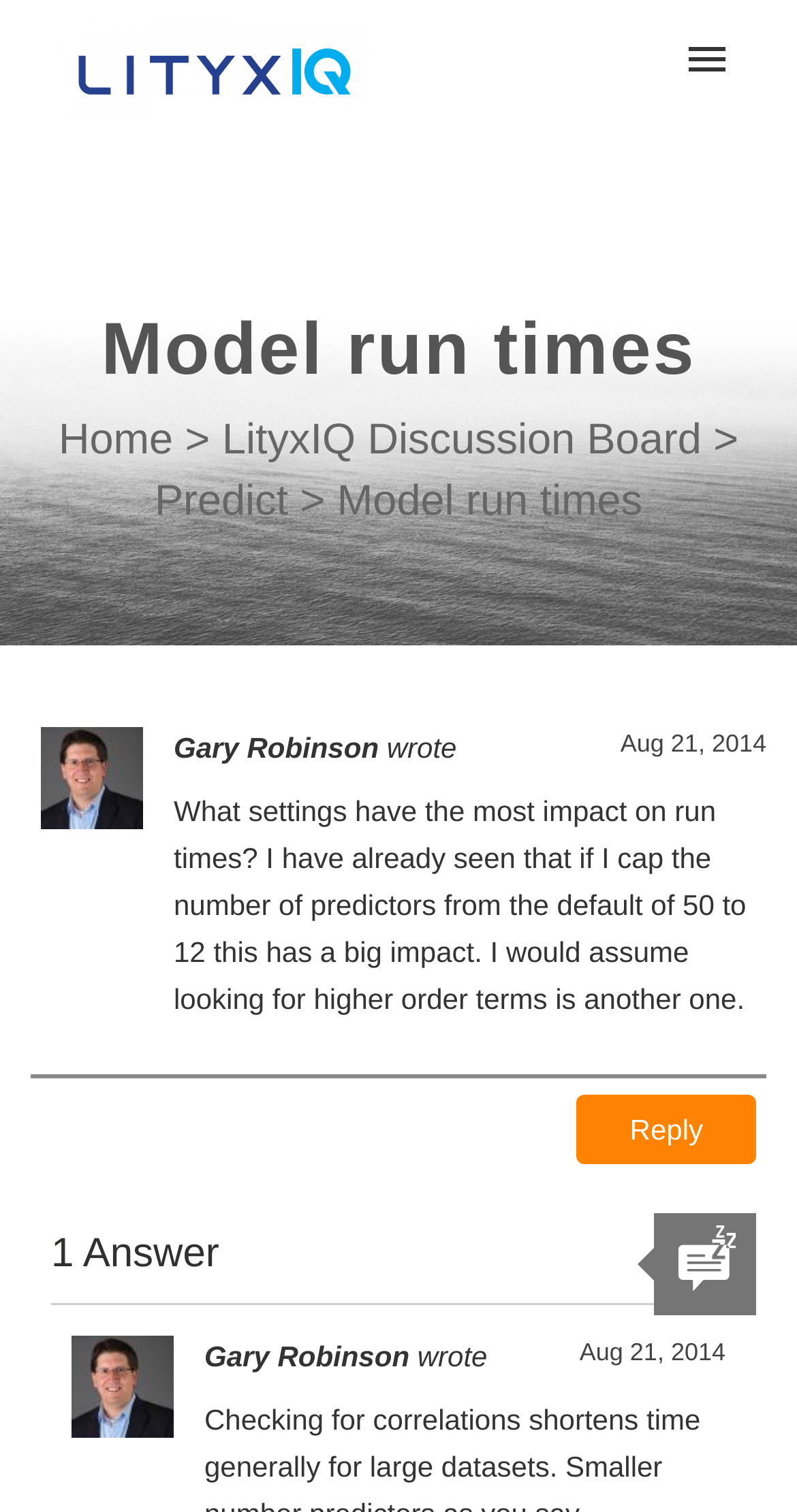How many answers are there to the original post?
From the image, respond using a single word or phrase.

1